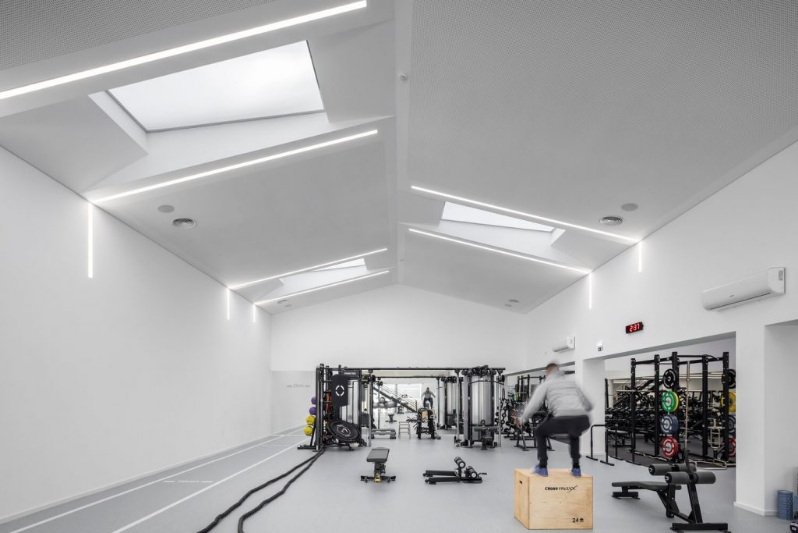Offer a detailed explanation of the image and its components.

The image showcases a modern gym interior characterized by its spacious design and bright atmosphere. Skylights embedded in the angled ceiling allow natural light to flood the room, enhancing the sense of openness. The flooring is equipped with a sleek, durable surface, ideal for various workouts. 

In the foreground, a person is captured mid-action as they prepare to jump onto a sturdy wooden box, emphasizing the dynamic and active environment of the space. Behind them, an array of advanced training equipment is visible, including weight machines and free weights, fostering a versatile workout experience. To the right, additional areas can be seen, likely designated for different fitness activities, further illustrating the gym's comprehensive approach to health and fitness.

The design integrates functionality and aesthetic appeal, with clean lines and modern lighting fixtures contributing to a welcoming atmosphere. This reception space sets the stage for both individual workouts and community engagement, reflecting the gym's commitment to creating an inclusive environment for all members.